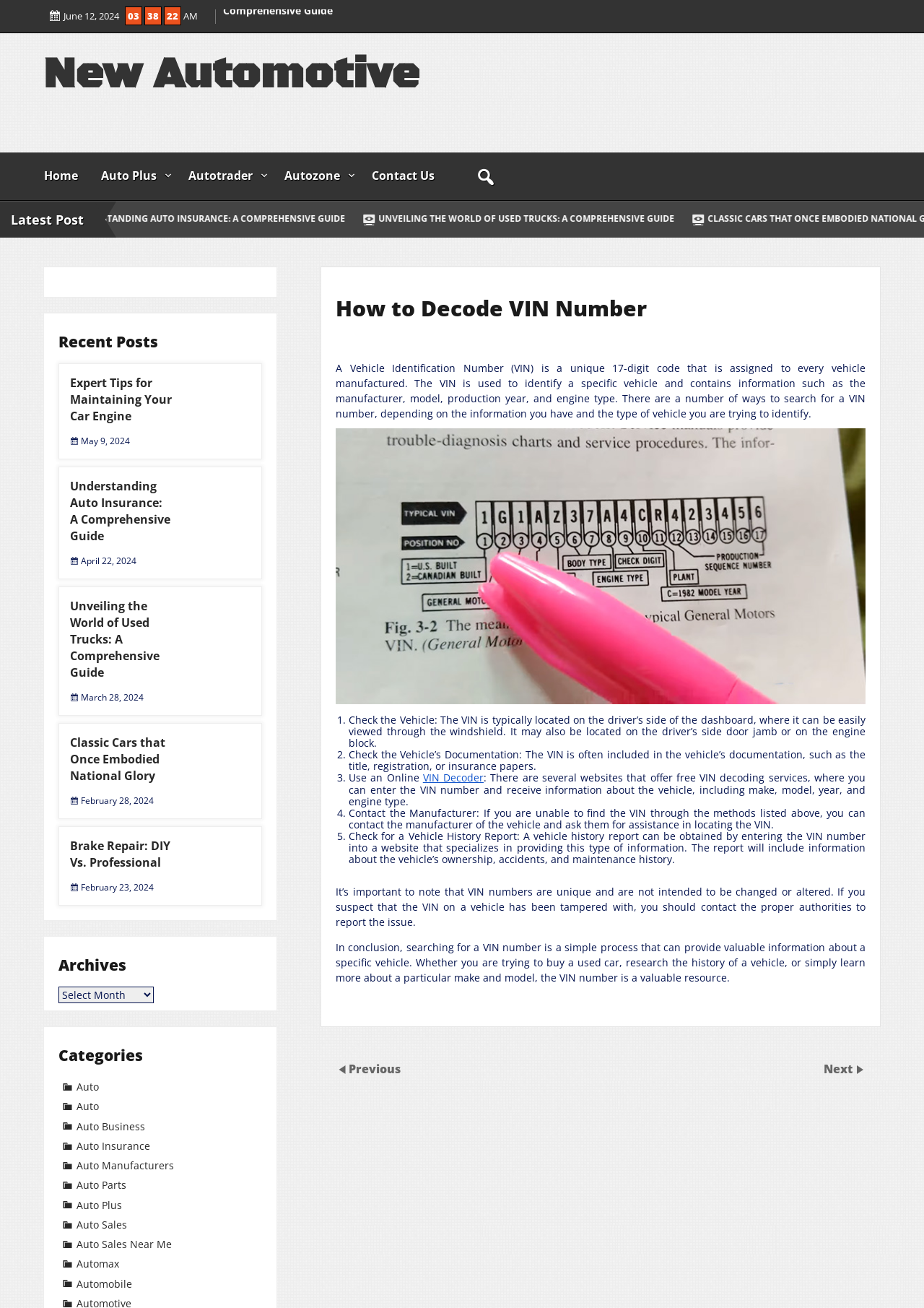Examine the image carefully and respond to the question with a detailed answer: 
Where is the VIN typically located on a vehicle?

According to the webpage, the VIN is typically located on the driver’s side of the dashboard, where it can be easily viewed through the windshield. It may also be located on the driver’s side door jamb or on the engine block.